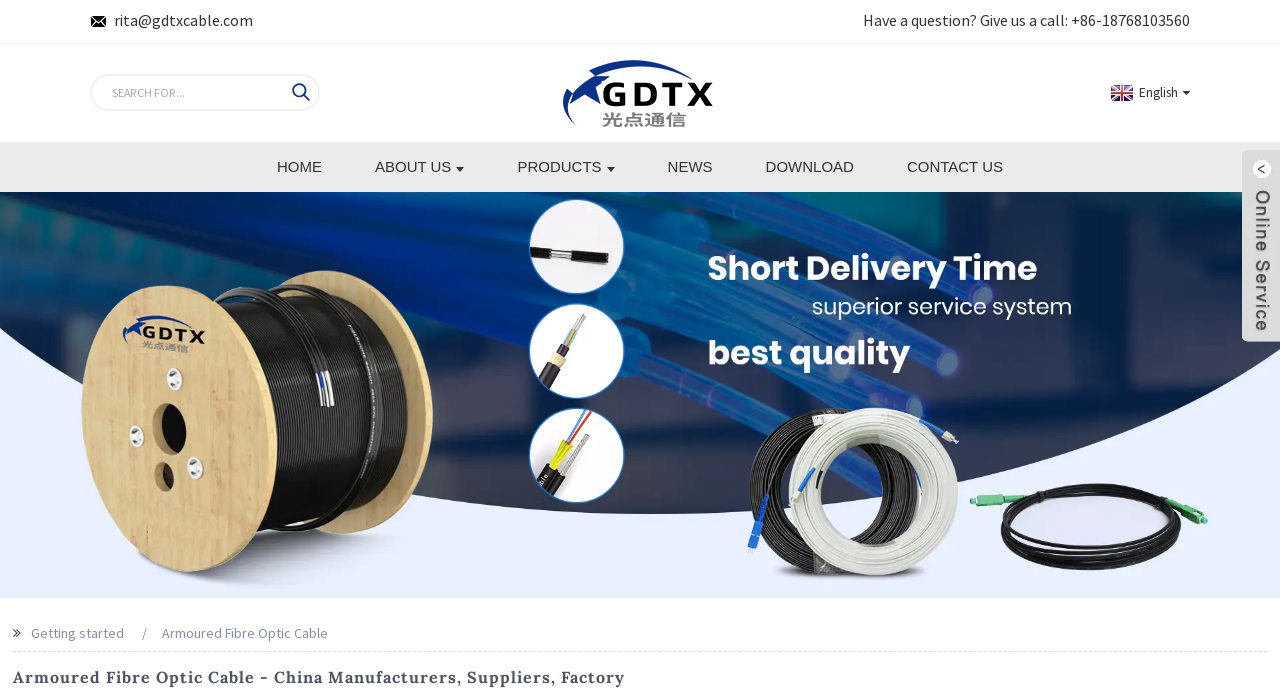Identify the bounding box for the UI element described as: "About Us". Ensure the coordinates are four float numbers between 0 and 1, formatted as [left, top, right, bottom].

[0.273, 0.203, 0.382, 0.275]